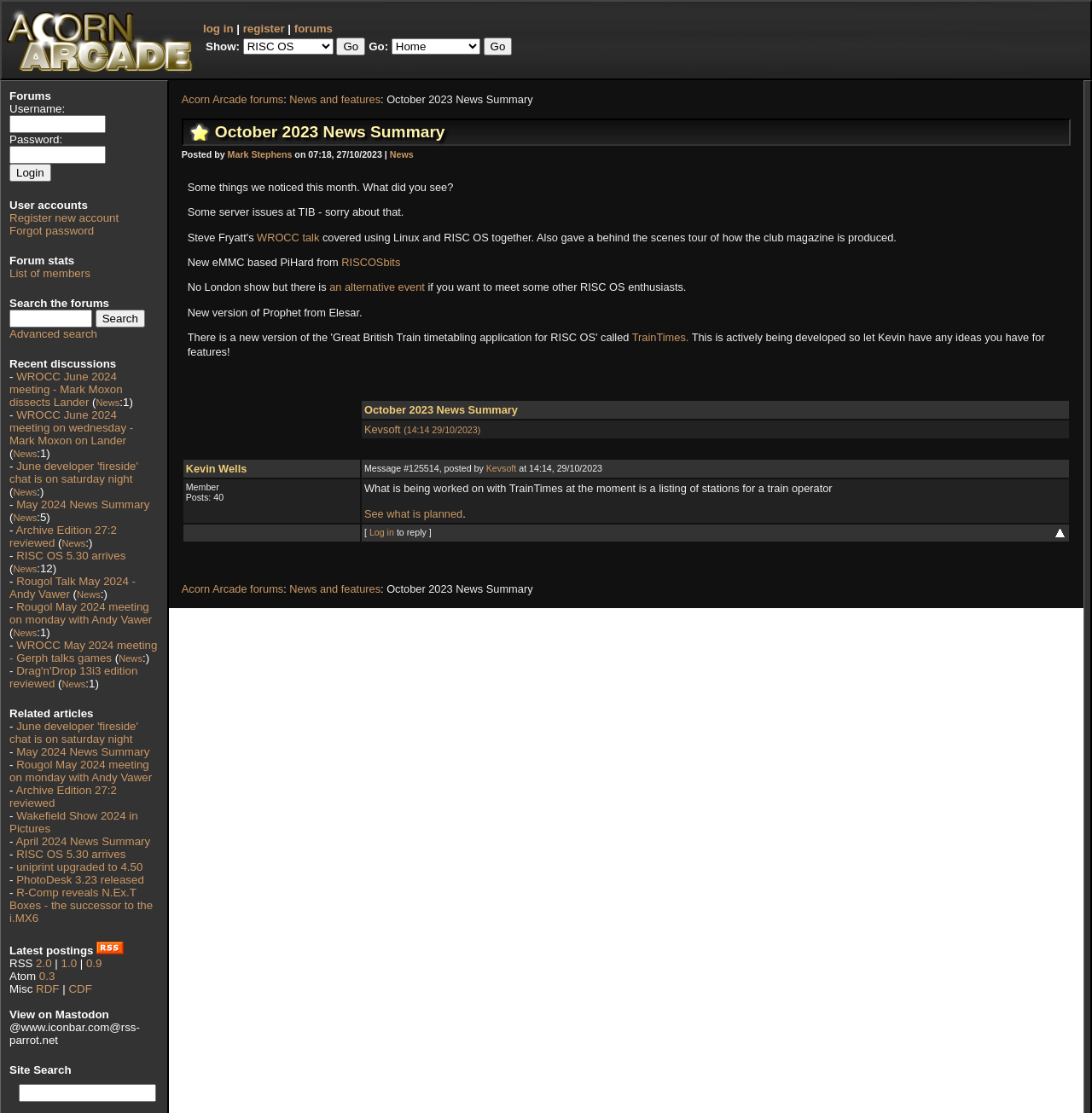Please identify the bounding box coordinates of the element's region that should be clicked to execute the following instruction: "register a new account". The bounding box coordinates must be four float numbers between 0 and 1, i.e., [left, top, right, bottom].

[0.009, 0.19, 0.109, 0.202]